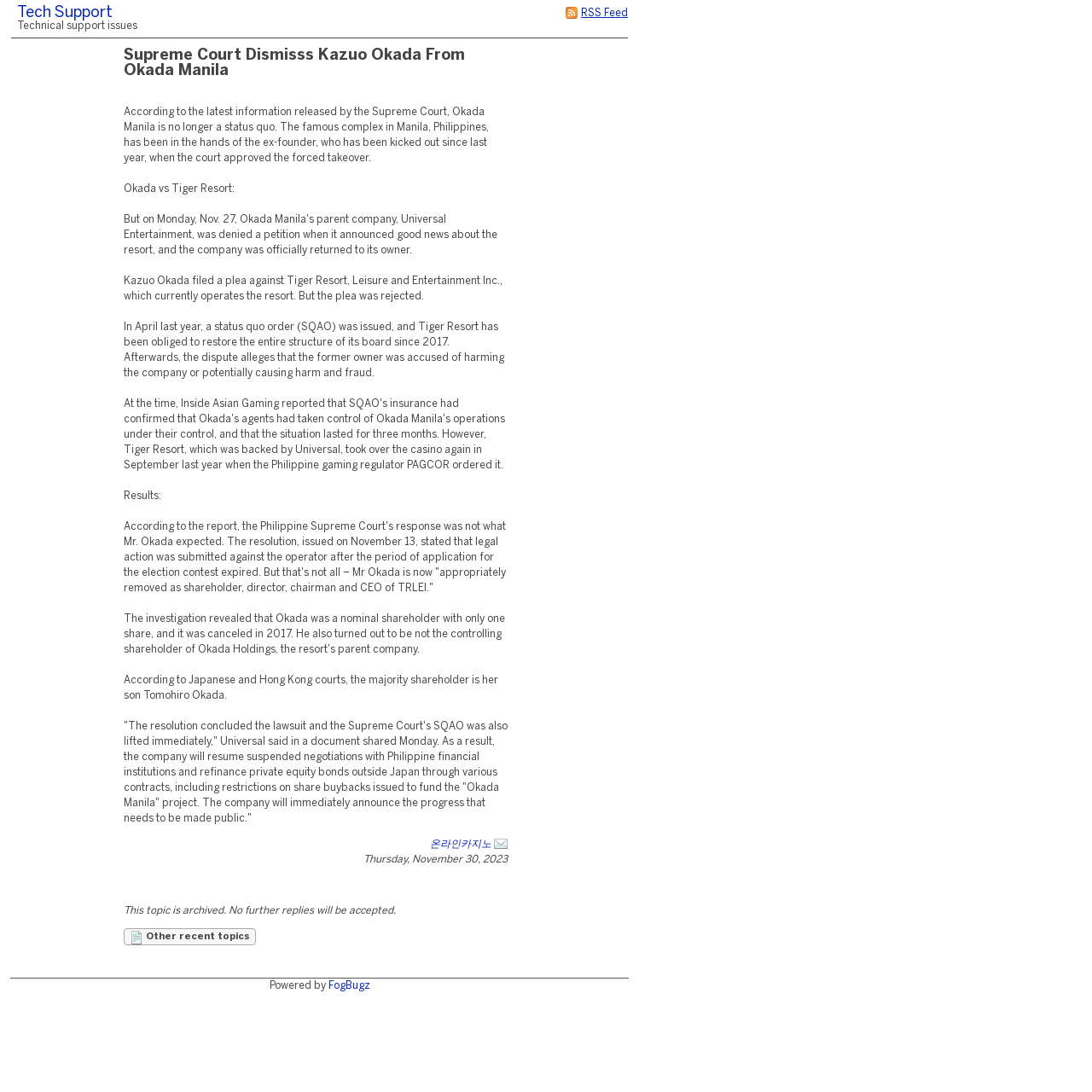Describe every aspect of the webpage comprehensively.

The webpage is about a news article discussing the Supreme Court's decision to dismiss Kazuo Okada from Okada Manila. At the top of the page, there is a heading that reads "Tech Support - Supreme Court Dismisss Kazuo Okada From Okada Manila". Below this heading, there is a table with two rows, each containing a cell with text and links.

The first row has a cell with a heading that says "You can subscribe to this discussion group using an RSS feed reader. RSS Feed Tech Support" and contains links to "You can subscribe to this discussion group using an RSS feed reader" and "RSS Feed". There is also an image associated with the first link. The cell also contains the text "Technical support issues".

The second row has a cell that spans the entire width of the table and contains the main article. The article is divided into several paragraphs, each discussing a different aspect of the Supreme Court's decision. The paragraphs are separated by blank lines, and there are several links and images scattered throughout the text.

To the right of the article, there is a table with a single row and cell that contains the text "Supreme Court Dismisss Kazuo Okada From Okada Manila" in a heading format.

At the bottom of the page, there are several links and images, including "온라인카지노", "Send private email", and "Other recent topics". There is also a notice that says "This topic is archived. No further replies will be accepted." and a copyright notice that says "Powered by FogBugz".